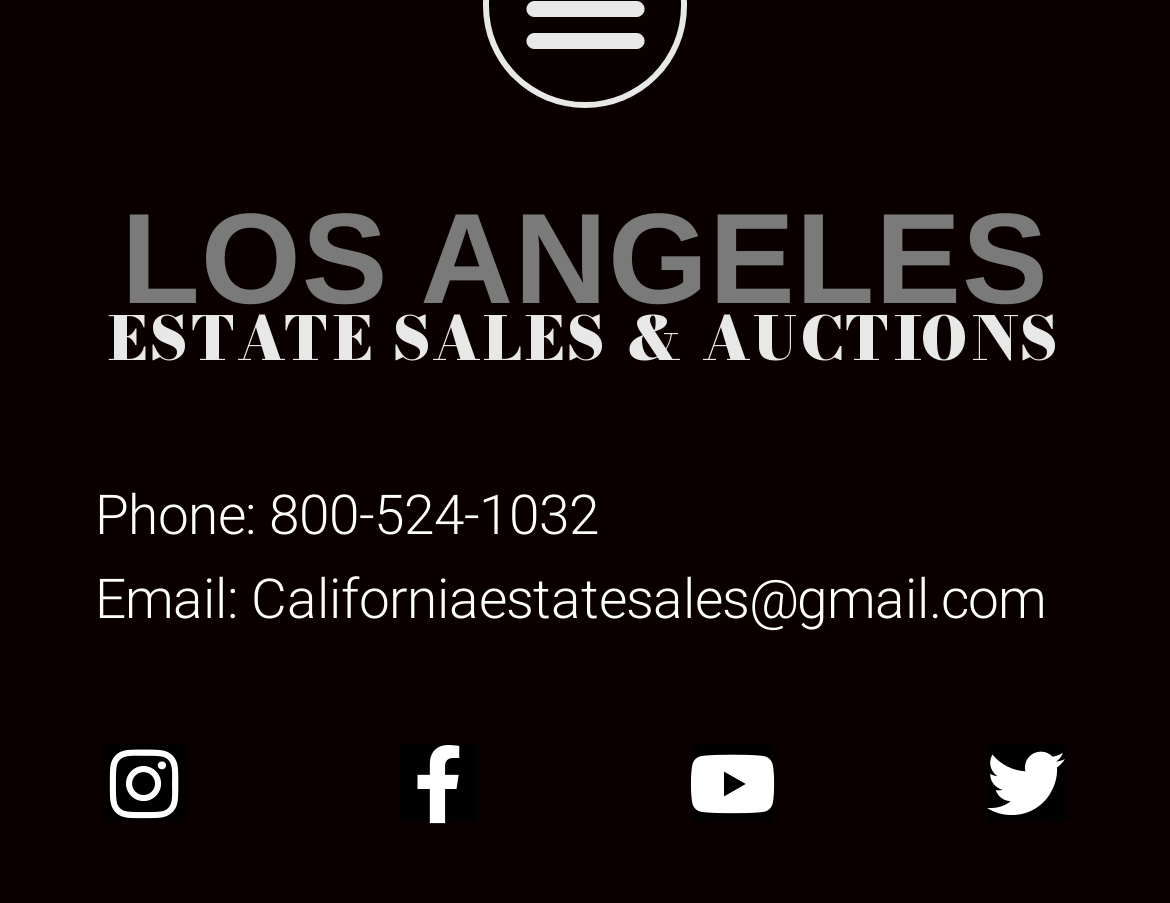Predict the bounding box for the UI component with the following description: "Facebook-f".

[0.341, 0.823, 0.408, 0.91]